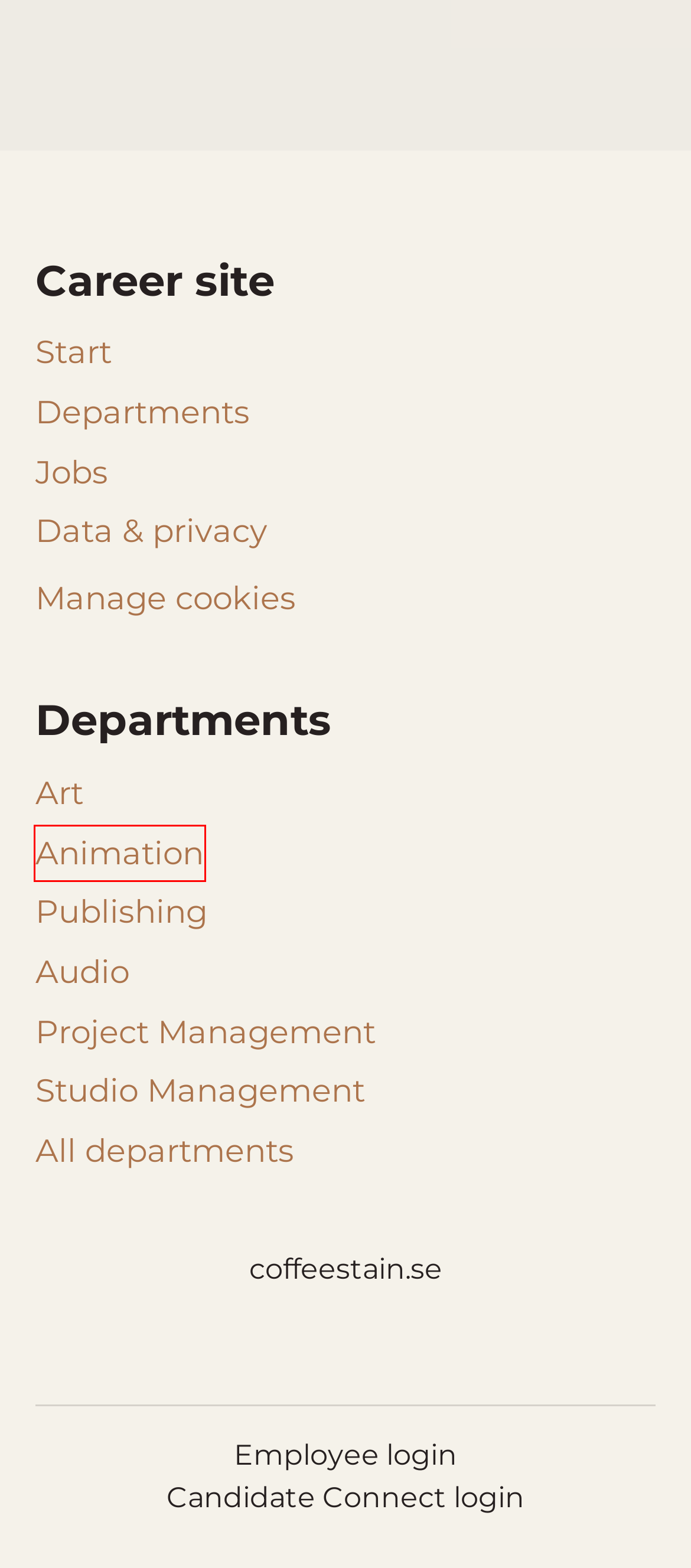Observe the provided screenshot of a webpage with a red bounding box around a specific UI element. Choose the webpage description that best fits the new webpage after you click on the highlighted element. These are your options:
A. Audio - Coffee Stain
B. Publishing - Coffee Stain
C. Current job openings - Coffee Stain
D. Project Management - Coffee Stain
E. Departments - Coffee Stain
F. Studio Management - Coffee Stain
G. Art - Coffee Stain
H. Animation - Coffee Stain

H